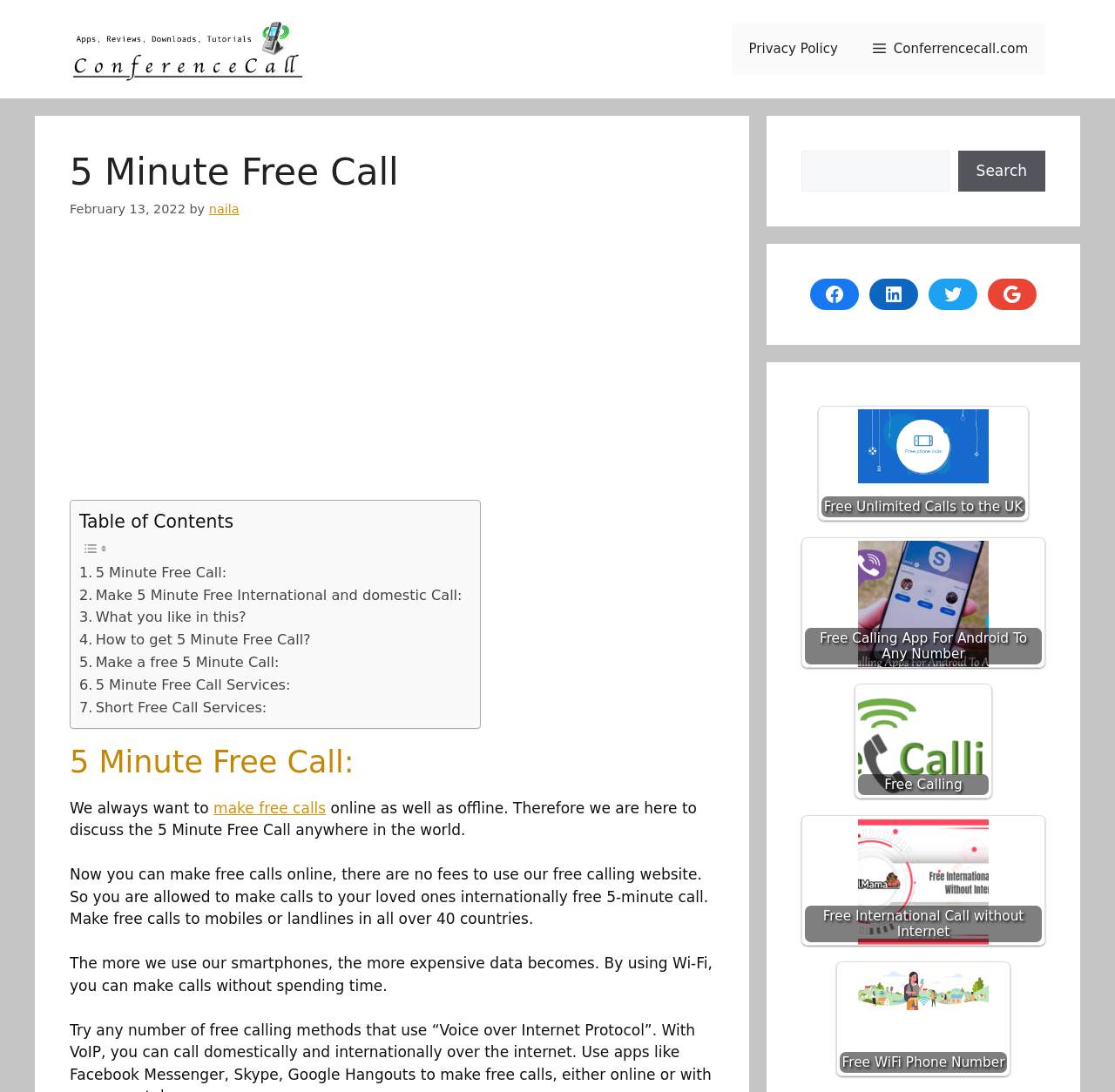Can you find the bounding box coordinates of the area I should click to execute the following instruction: "Click the 'Free Unlimited Calls to the UK' link"?

[0.734, 0.373, 0.922, 0.476]